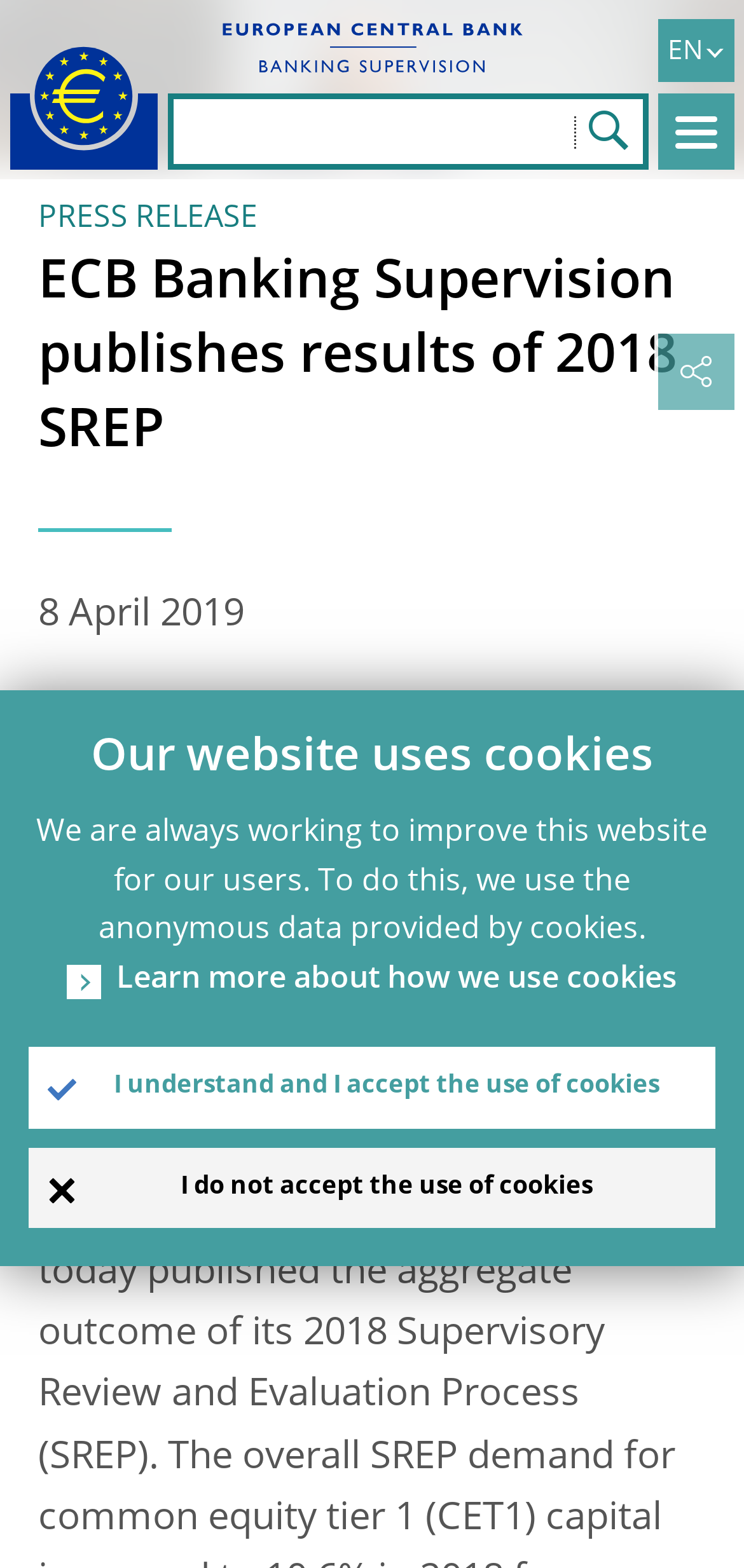Provide a brief response to the question using a single word or phrase: 
What is the overall SREP CET1 demand in 2018?

10.6%